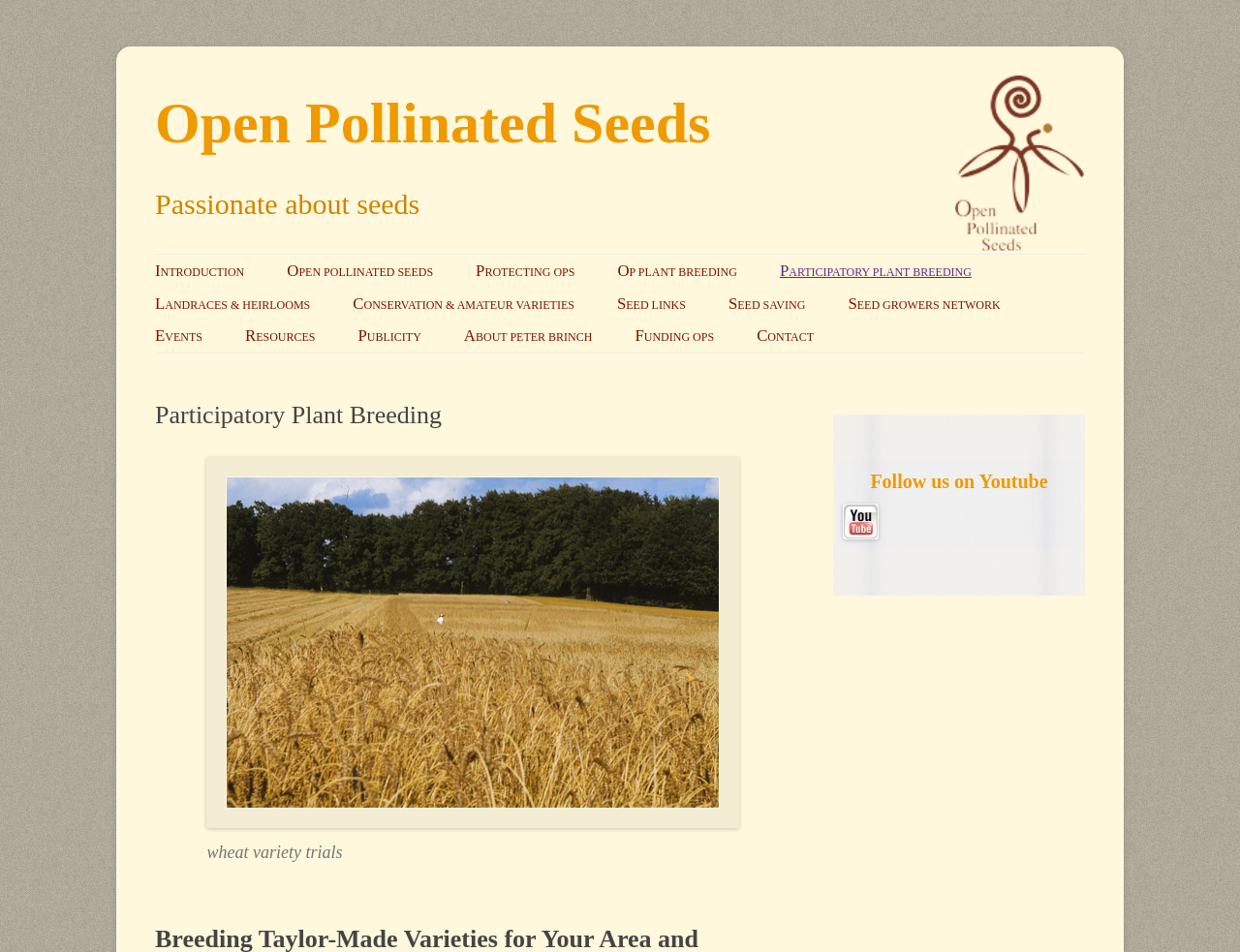Given the description of a UI element: "Seed saving principles and guidelines", identify the bounding box coordinates of the matching element in the webpage screenshot.

[0.587, 0.336, 0.744, 0.407]